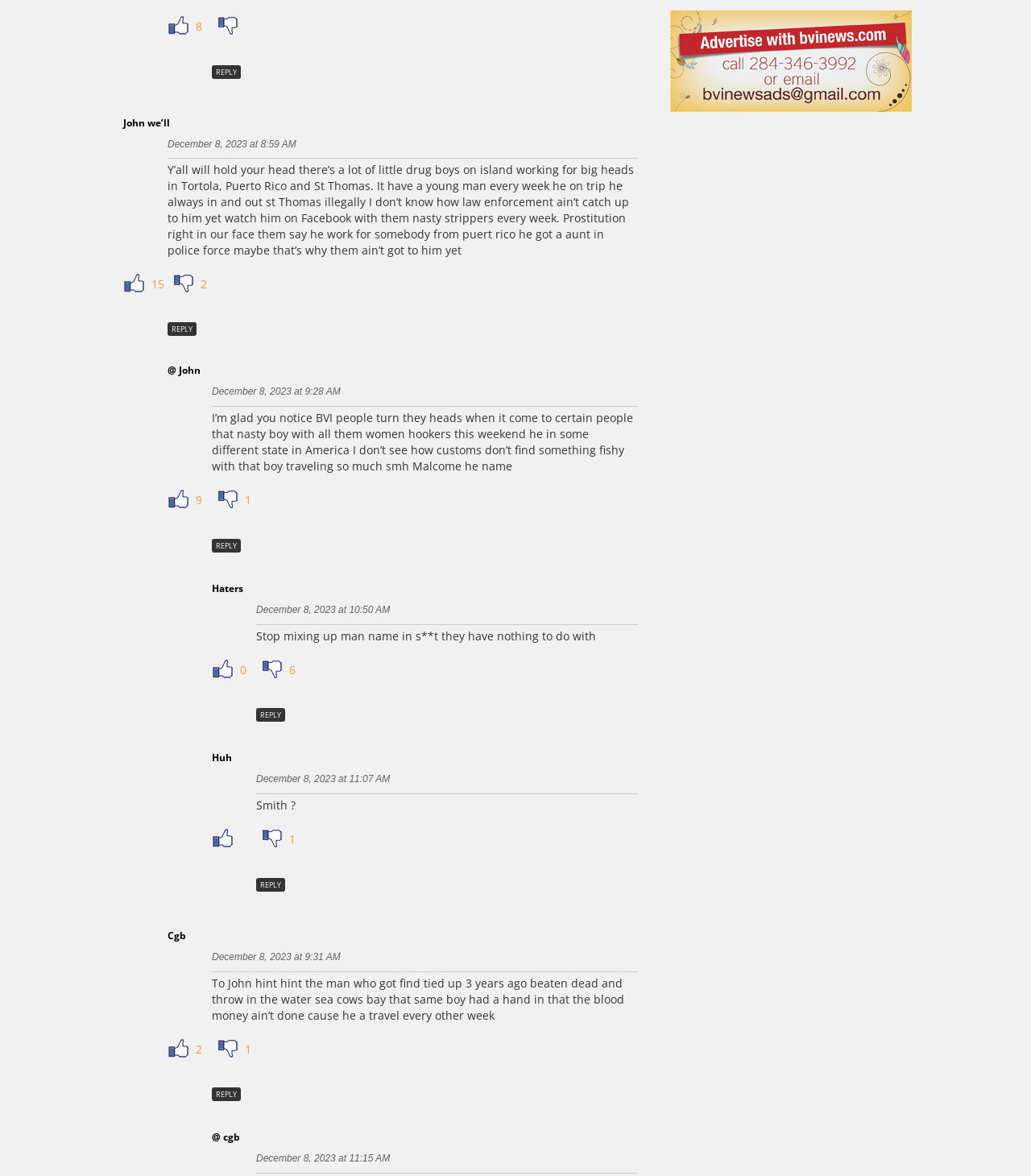Observe the image and answer the following question in detail: What is the topic of the conversation?

Based on the text content of the webpage, it appears that the conversation is about crime and illegal activities, specifically drug trafficking and prostitution, as mentioned in the posts.